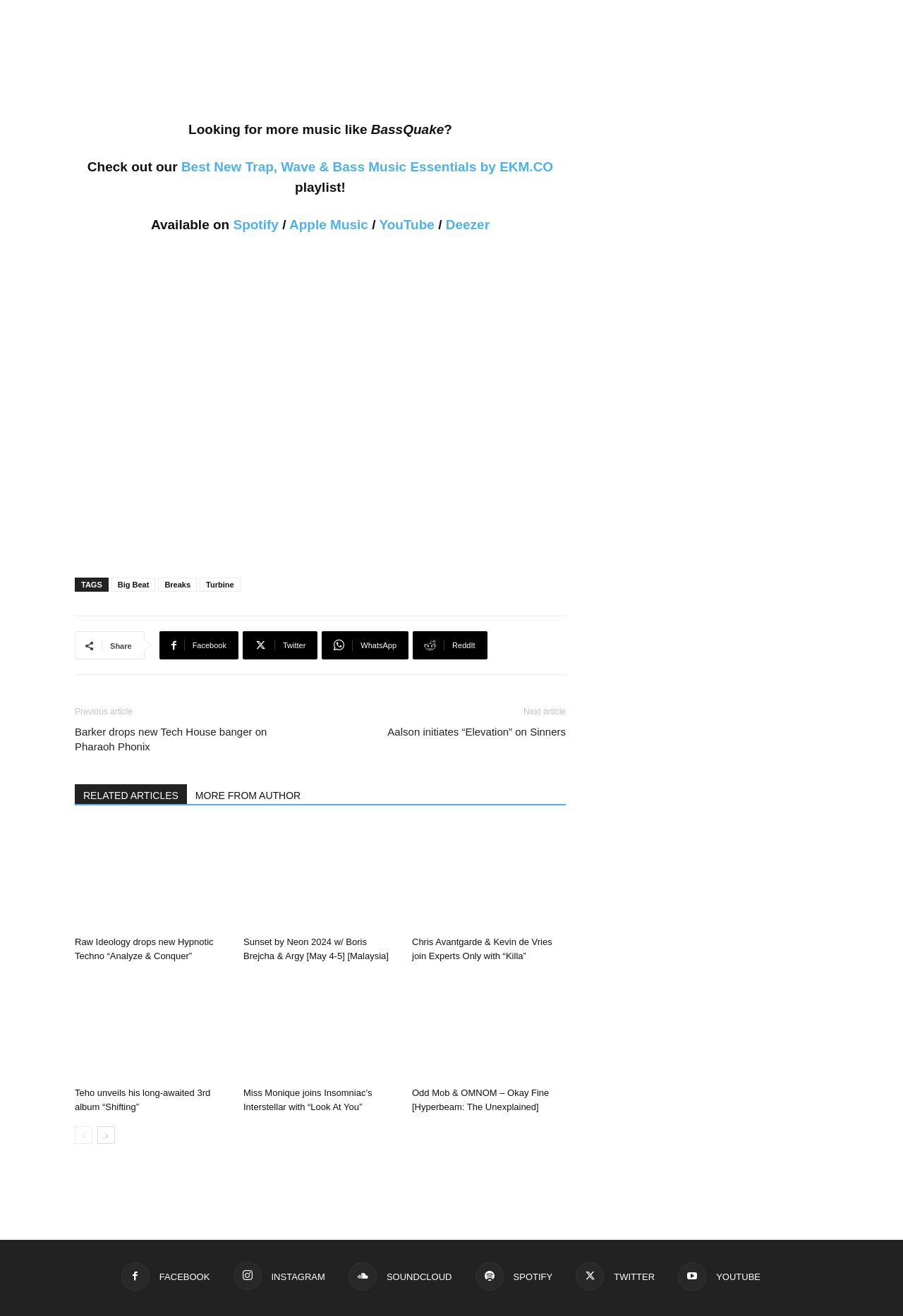Please specify the bounding box coordinates of the clickable section necessary to execute the following command: "Share on Facebook".

[0.176, 0.48, 0.264, 0.501]